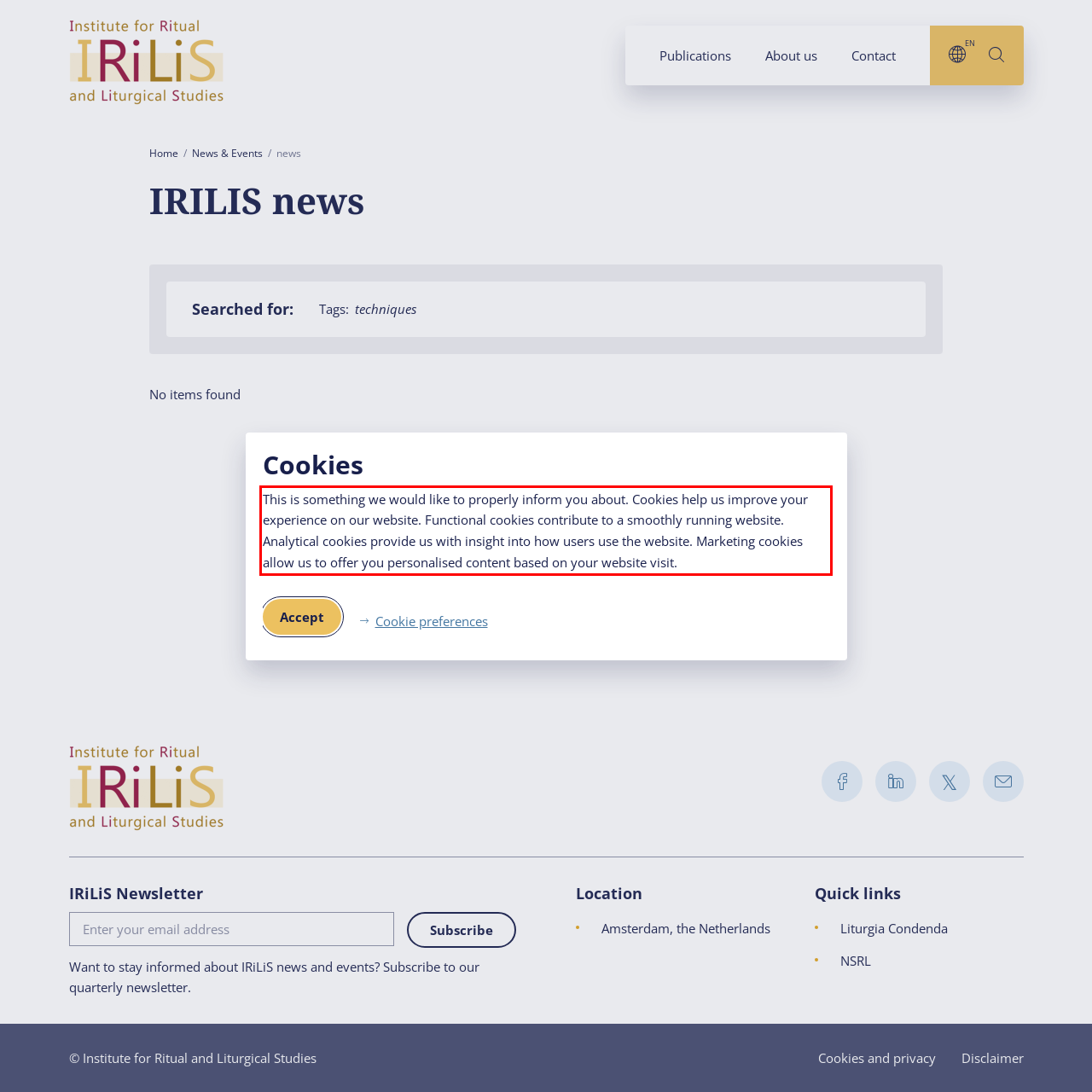Observe the screenshot of the webpage that includes a red rectangle bounding box. Conduct OCR on the content inside this red bounding box and generate the text.

This is something we would like to properly inform you about. Cookies help us improve your experience on our website. Functional cookies contribute to a smoothly running website. Analytical cookies provide us with insight into how users use the website. Marketing cookies allow us to offer you personalised content based on your website visit.